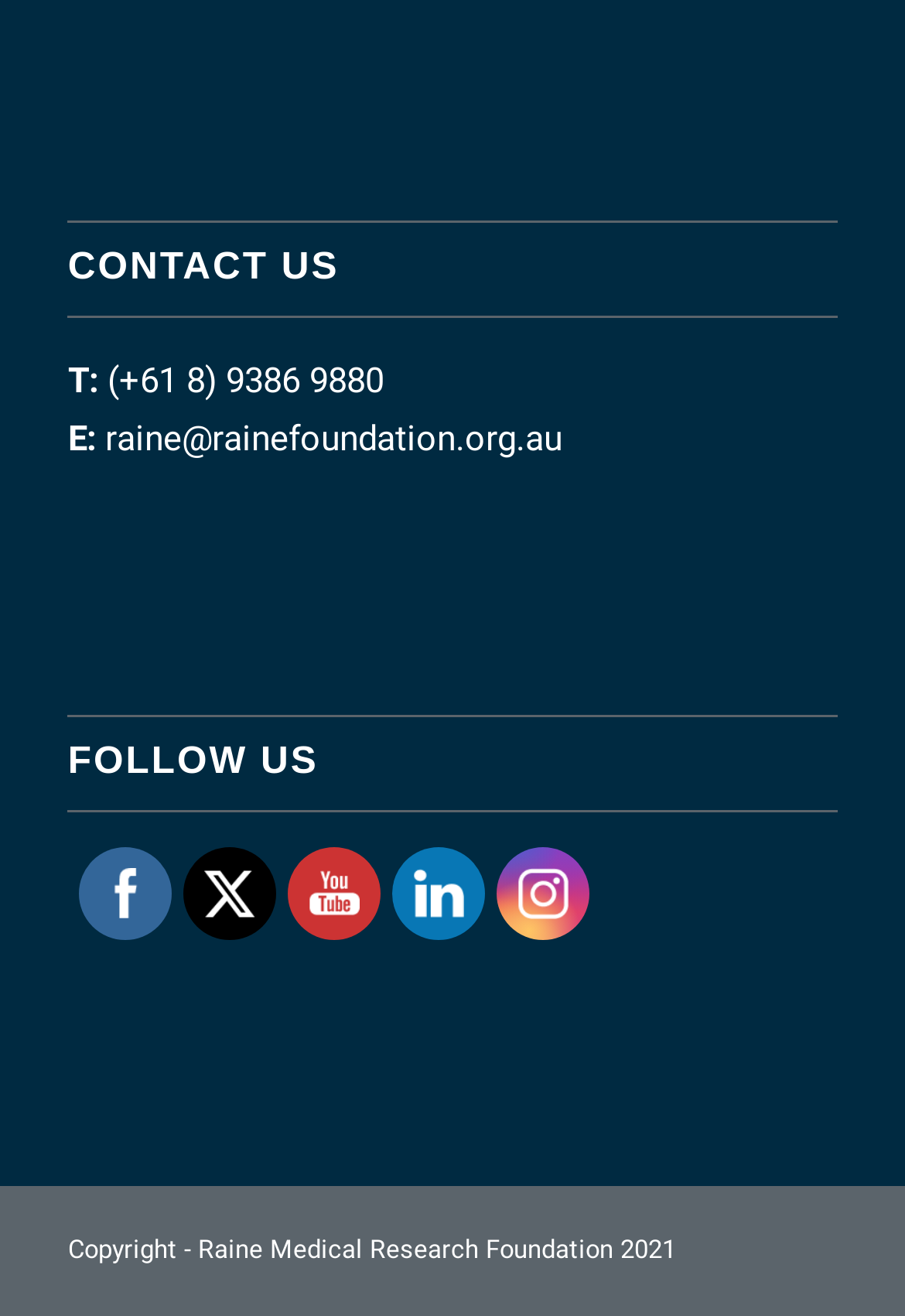How many social media platforms are available to follow?
Please interpret the details in the image and answer the question thoroughly.

I counted the number of social media platforms by looking at the 'FOLLOW US' section, where there are links to Facebook, Twitter, YouTube, LinkedIn, and Instagram.